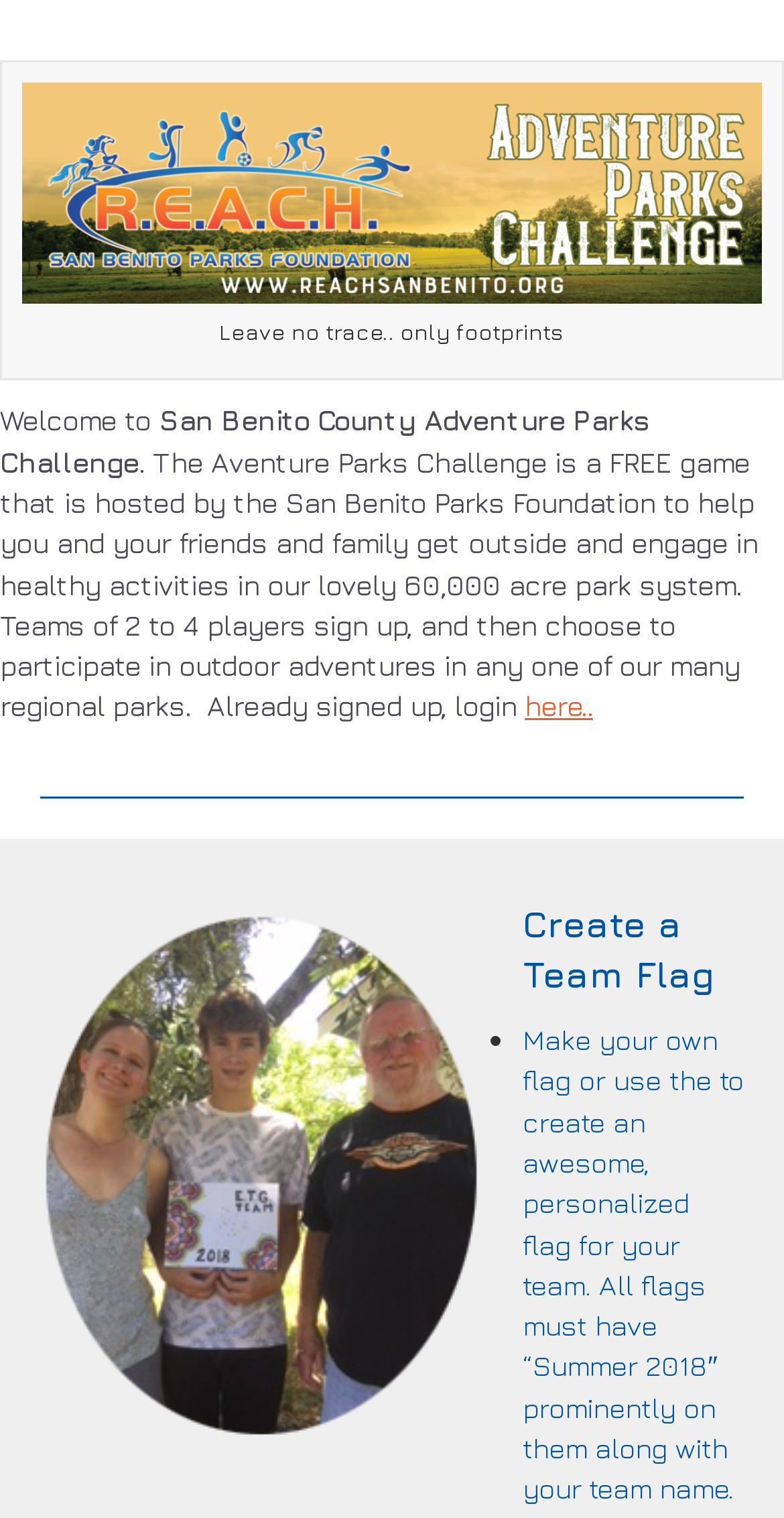Provide a one-word or brief phrase answer to the question:
What is the name of the game hosted by San Benito Parks Foundation?

Adventure Parks Challenge